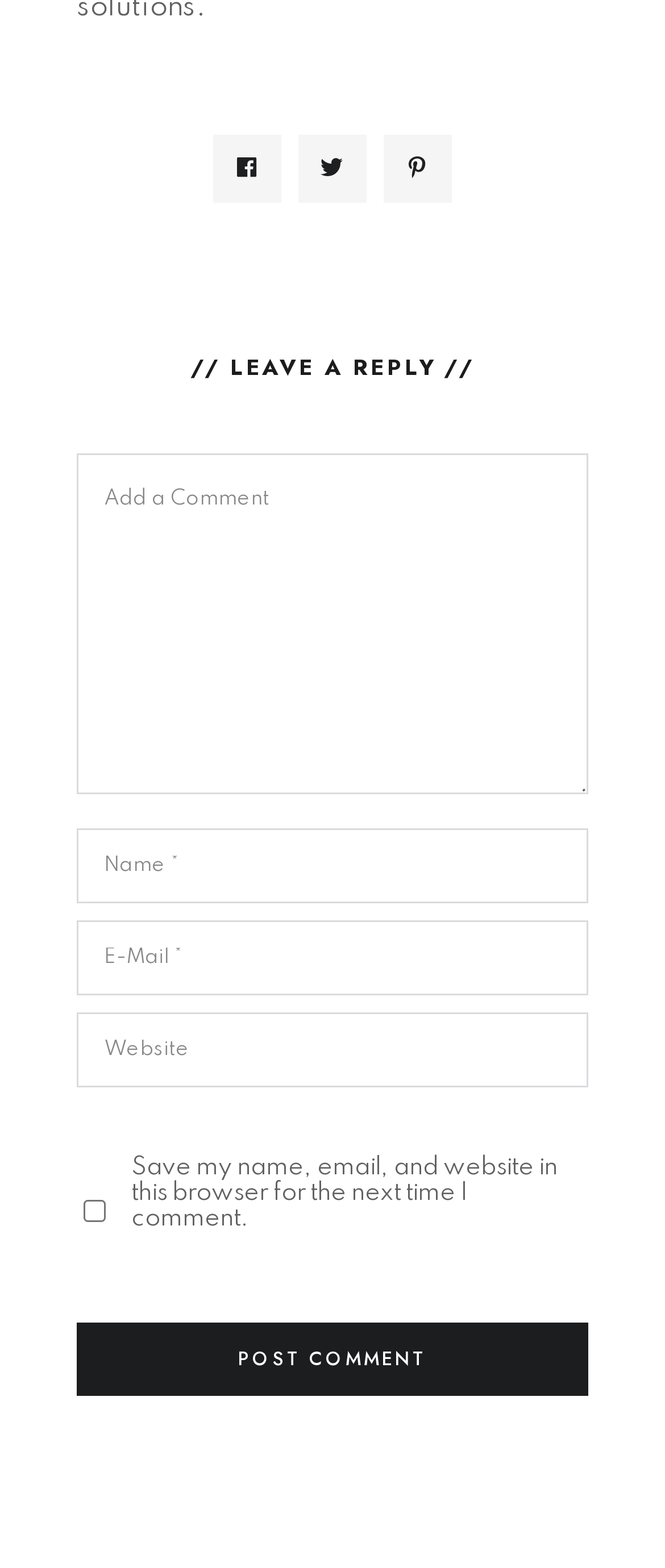What is the heading above the textboxes?
Based on the screenshot, answer the question with a single word or phrase.

LEAVE A REPLY